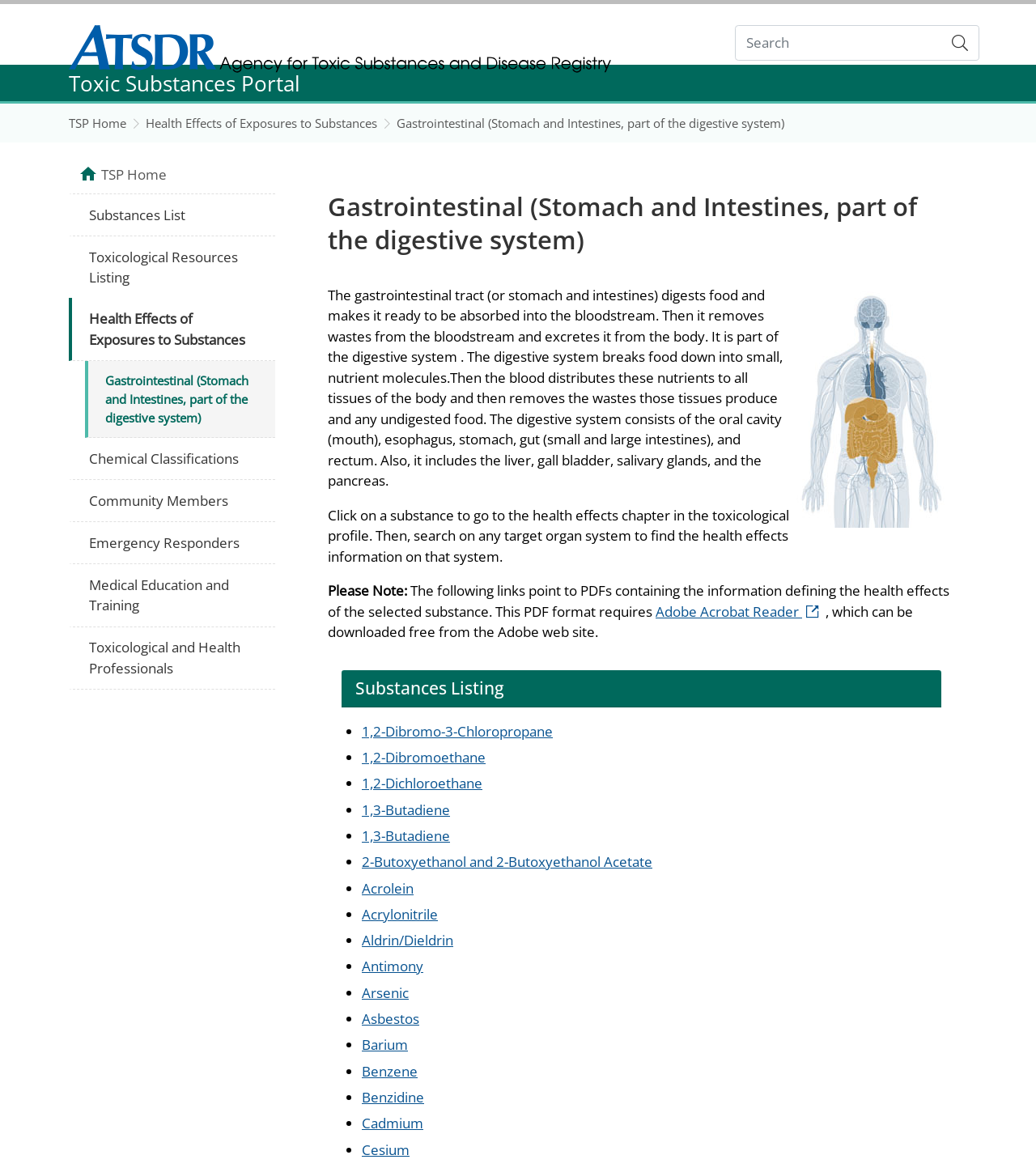Create a detailed summary of the webpage's content and design.

The webpage is about the Gastrointestinal system, which is part of the digestive system, and its health effects when exposed to substances and carcinogens. At the top, there is a banner with a logo and a search bar. Below the banner, there is a navigation menu with links to the Toxic Substances Portal, TSP Home, and other related pages.

On the left side, there is a navigation menu with links to various topics, including Substances List, Toxicological Resources Listing, Health Effects of Exposures to Substances, and more. These links are organized in a hierarchical structure, with some links expanded to show subtopics.

The main content of the page is divided into sections. The first section has a heading that reads "Gastrointestinal (Stomach and Intestines, part of the digestive system)" and an image of the gastrointestinal system. Below the image, there is a paragraph of text that explains the function of the gastrointestinal tract and its role in the digestive system.

The next section has a heading that reads "Substances Listing" and lists various substances, each with a link to more information. The substances are listed in a bulleted format, with each bullet point containing a link to a PDF file that provides more information on the health effects of the substance.

Throughout the page, there are various links and images that provide additional information and resources related to the gastrointestinal system and its health effects when exposed to substances and carcinogens.